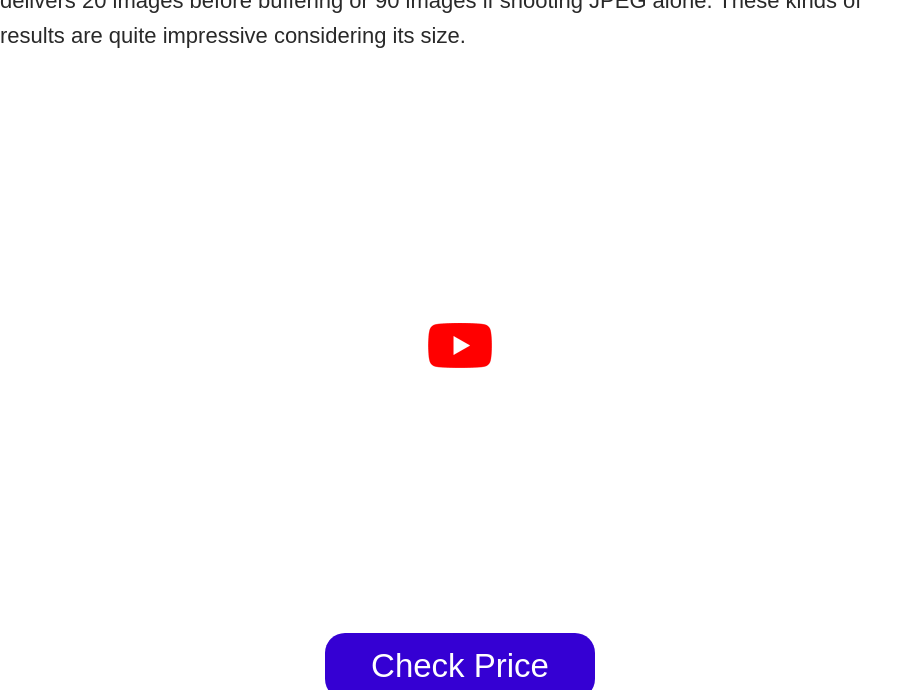Kindly respond to the following question with a single word or a brief phrase: 
How many images can the camera buffer when shooting in RAW + JPEG?

20 images